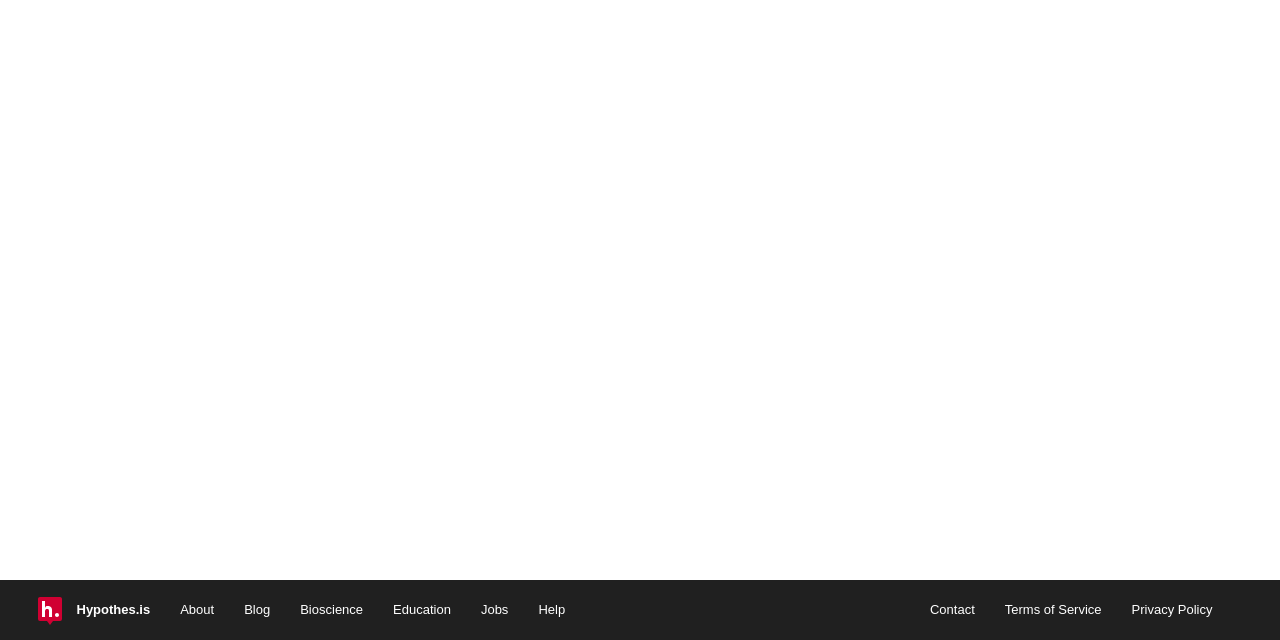Determine the bounding box coordinates for the HTML element mentioned in the following description: "Privacy Policy". The coordinates should be a list of four floats ranging from 0 to 1, represented as [left, top, right, bottom].

[0.884, 0.94, 0.947, 0.963]